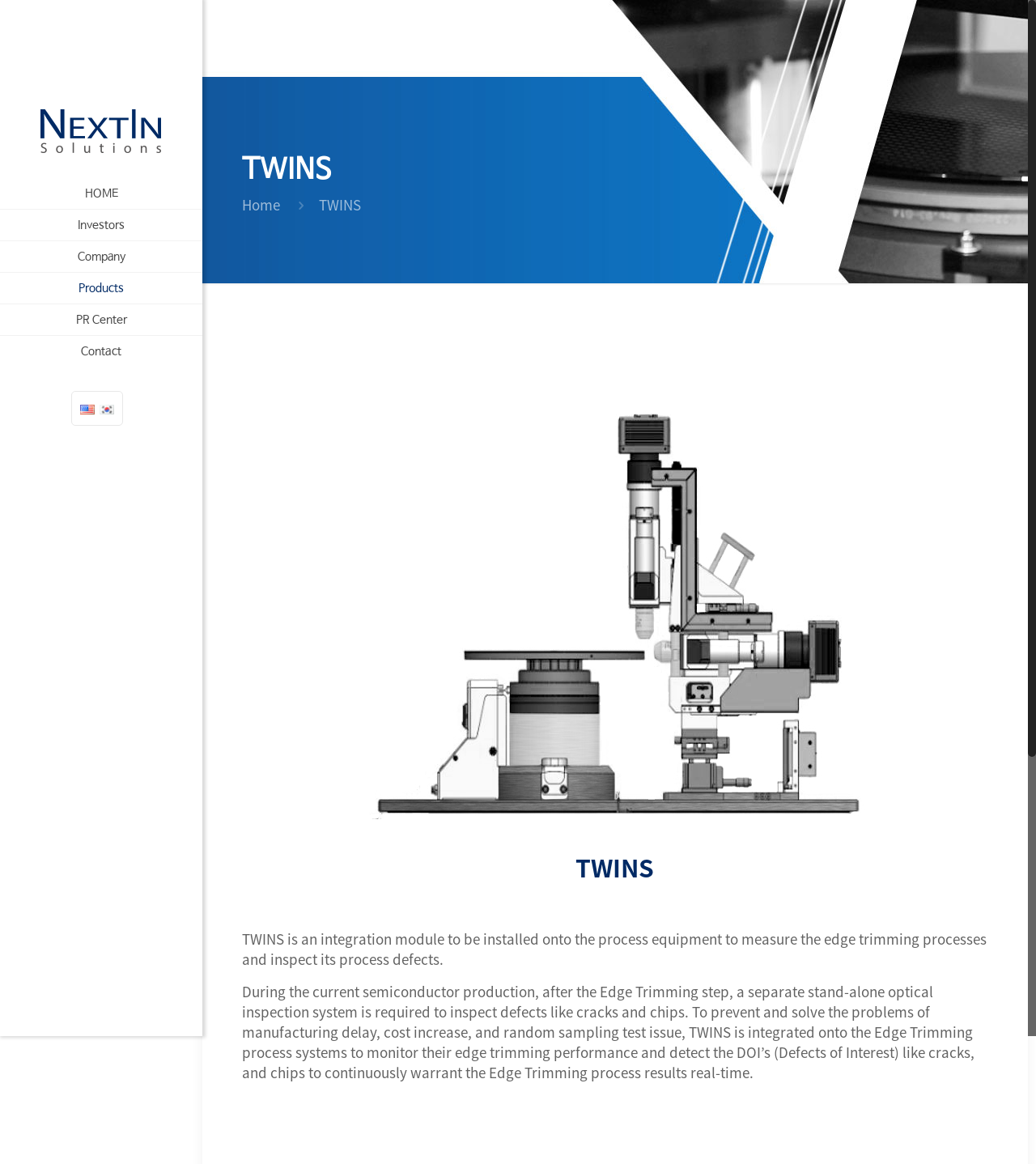Provide a short answer to the following question with just one word or phrase: What is TWINS?

Integration module